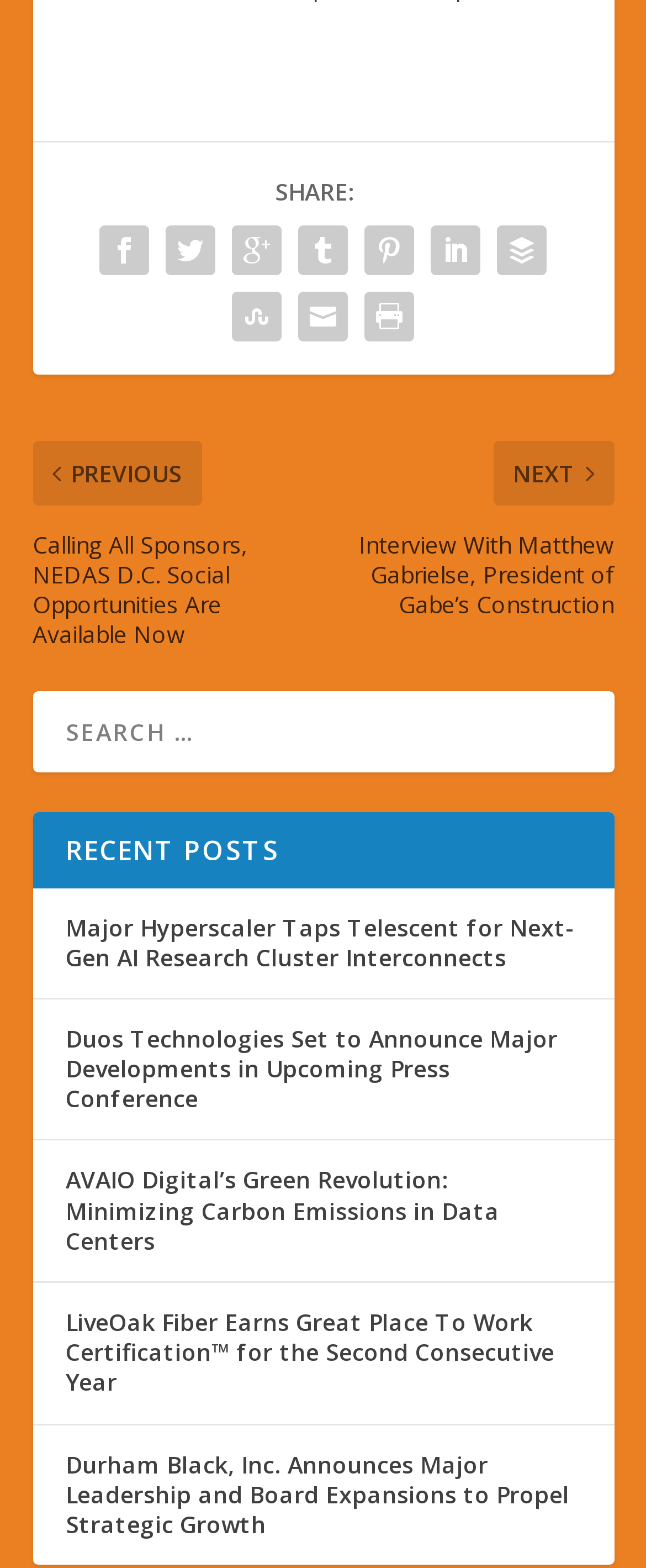What is the theme of the recent posts?
Refer to the image and provide a one-word or short phrase answer.

Technology and business